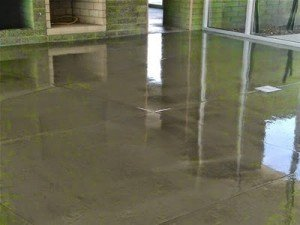Give a comprehensive caption for the image.

The image showcases a beautifully polished concrete floor featuring a sleek, glossy surface that reflects light, enhancing the overall ambiance of the space. This particular flooring style is often associated with durable and visually appealing solutions for garage and indoor areas. The surrounding walls appear to be made of block, suggesting a utilitarian aesthetic that complements the modern look of the polished floor. This image is part of a section dedicated to the "Durable metallic epoxy floor coating" service offered by Barefoot Surfaces, emphasizing the durability and aesthetic appeal of their flooring solutions, ideal for enhancing the functionality and appearance of garages.